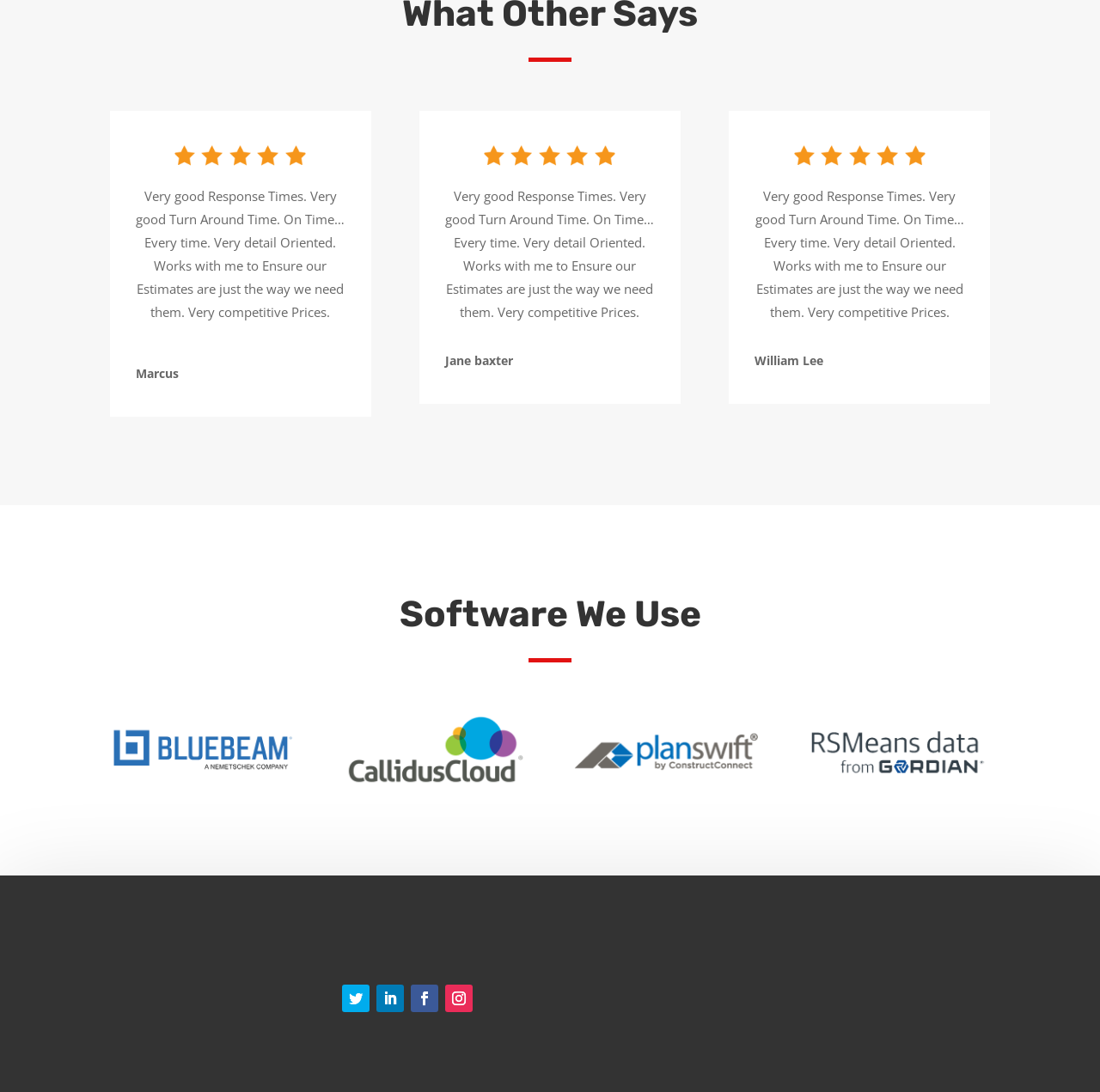How many social media links are available?
Provide an in-depth and detailed answer to the question.

The social media links are located at the bottom of the webpage, and they are represented by icons. There are four social media links, which are Facebook, Twitter, LinkedIn, and Instagram, respectively.